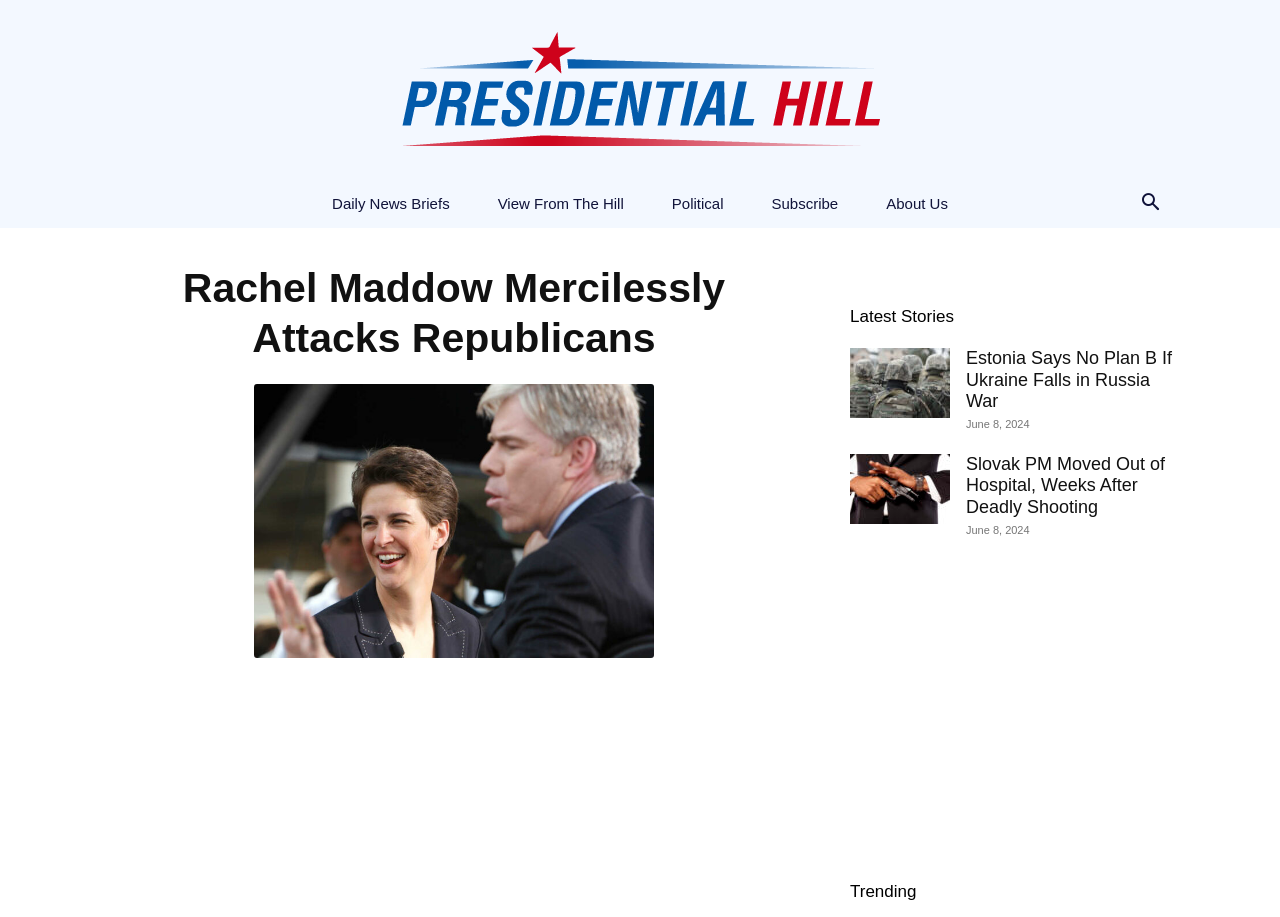What is the latest news story on the webpage?
Give a one-word or short phrase answer based on the image.

Estonia Says No Plan B If Ukraine Falls in Russia War